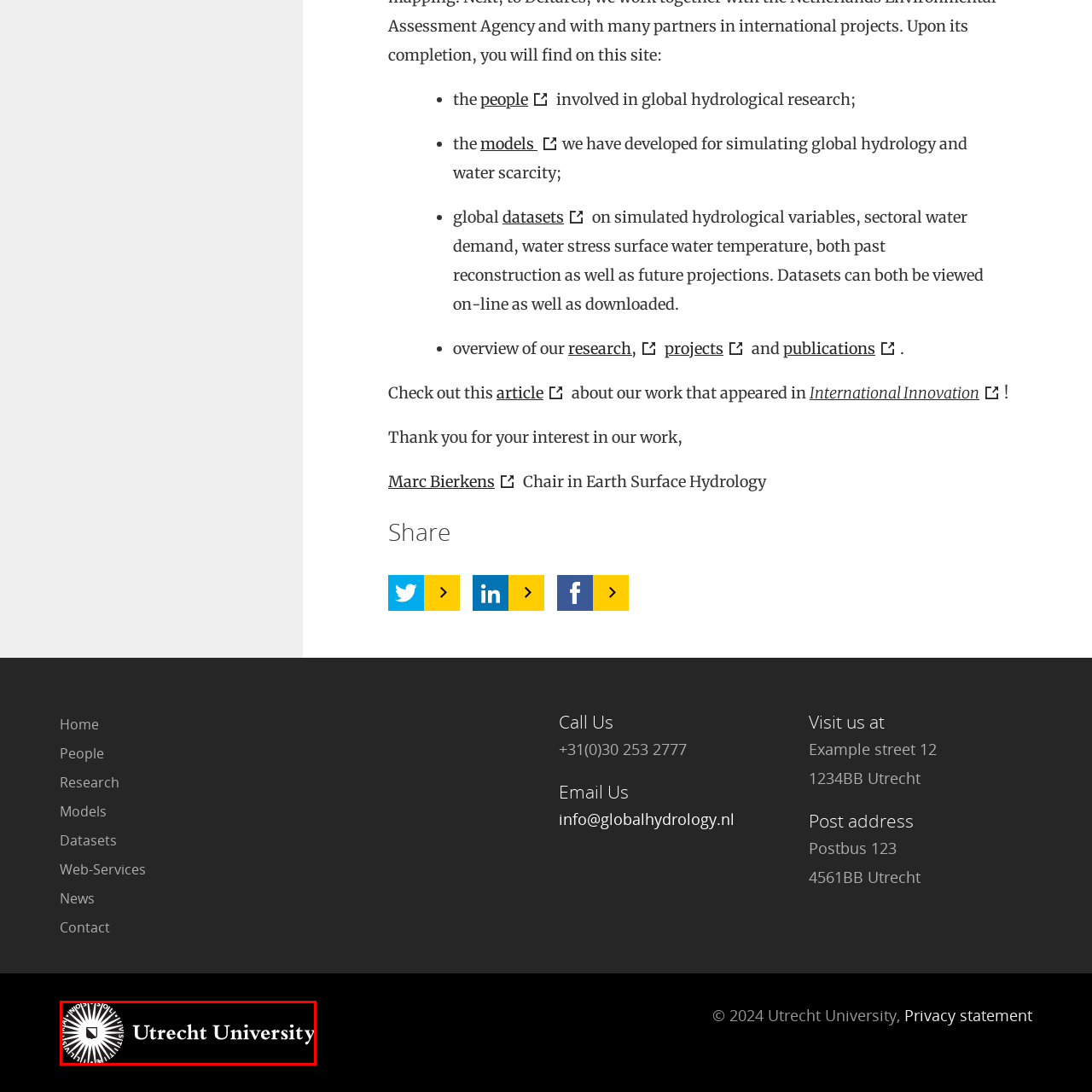Compose a thorough description of the image encased in the red perimeter.

The image features the logo of Utrecht University, an esteemed institution recognized for its commitment to research and education. The logo is accompanied by a stylized emblem, showcasing a circular design with radiating lines that symbolize the university's broad influence and reach. The text "Utrecht University" is displayed prominently, signifying the institution's identity and its role in advancing knowledge across disciplines. This logo embodies the university's dedication to fostering academic excellence and innovation.